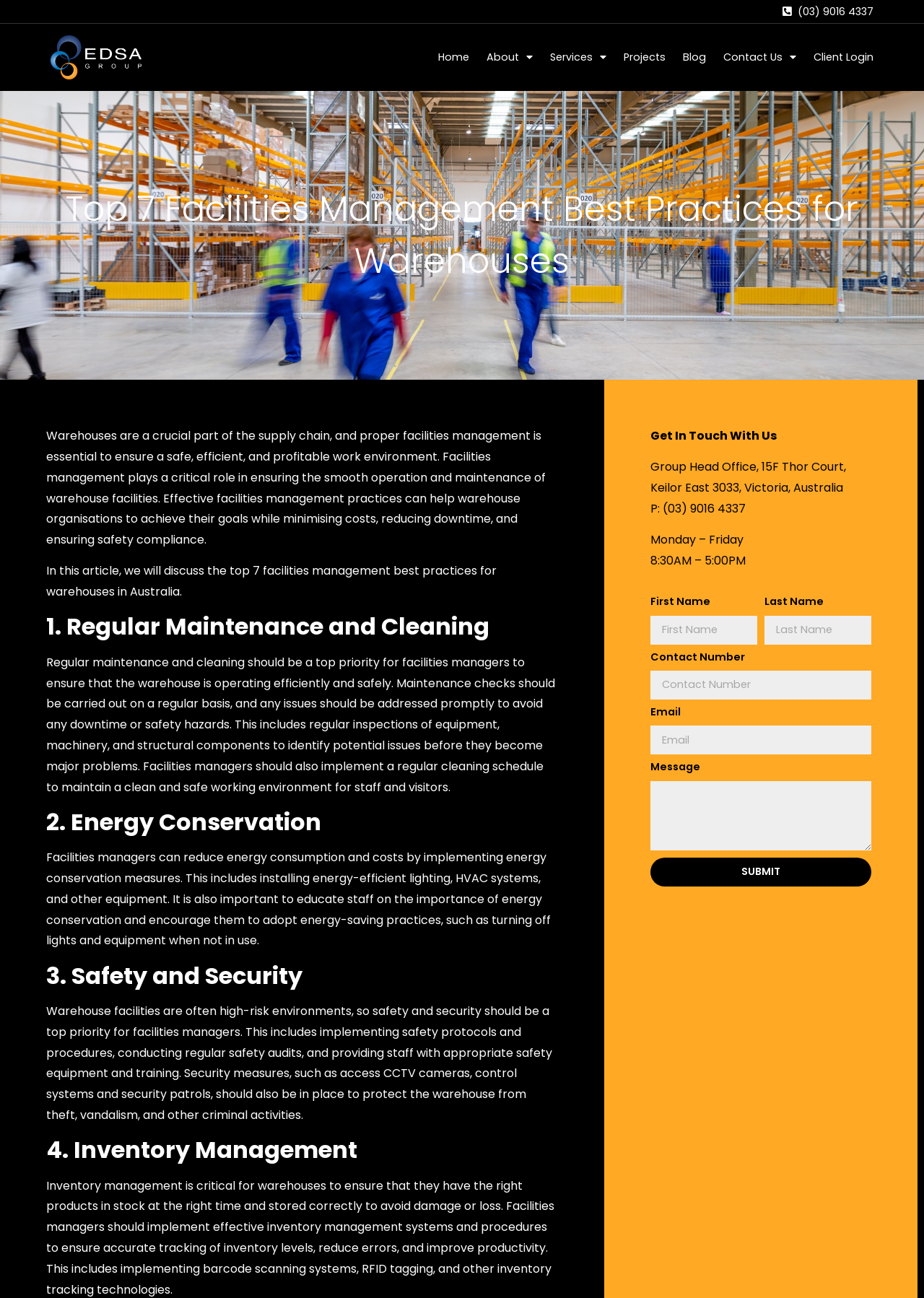Please identify the coordinates of the bounding box for the clickable region that will accomplish this instruction: "Click the 'SUBMIT' button".

[0.704, 0.661, 0.943, 0.683]